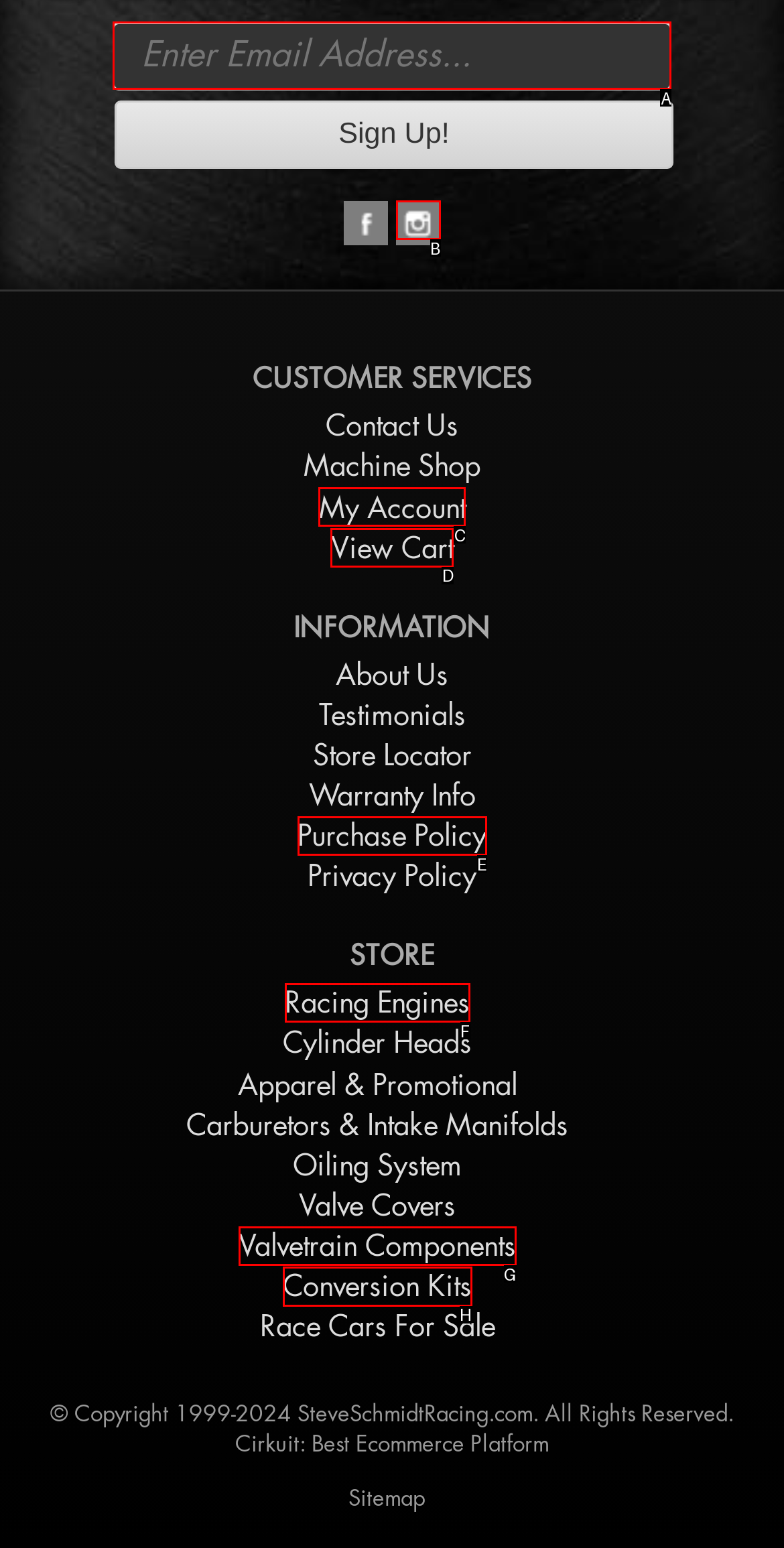From the options shown in the screenshot, tell me which lettered element I need to click to complete the task: Enter email address.

A